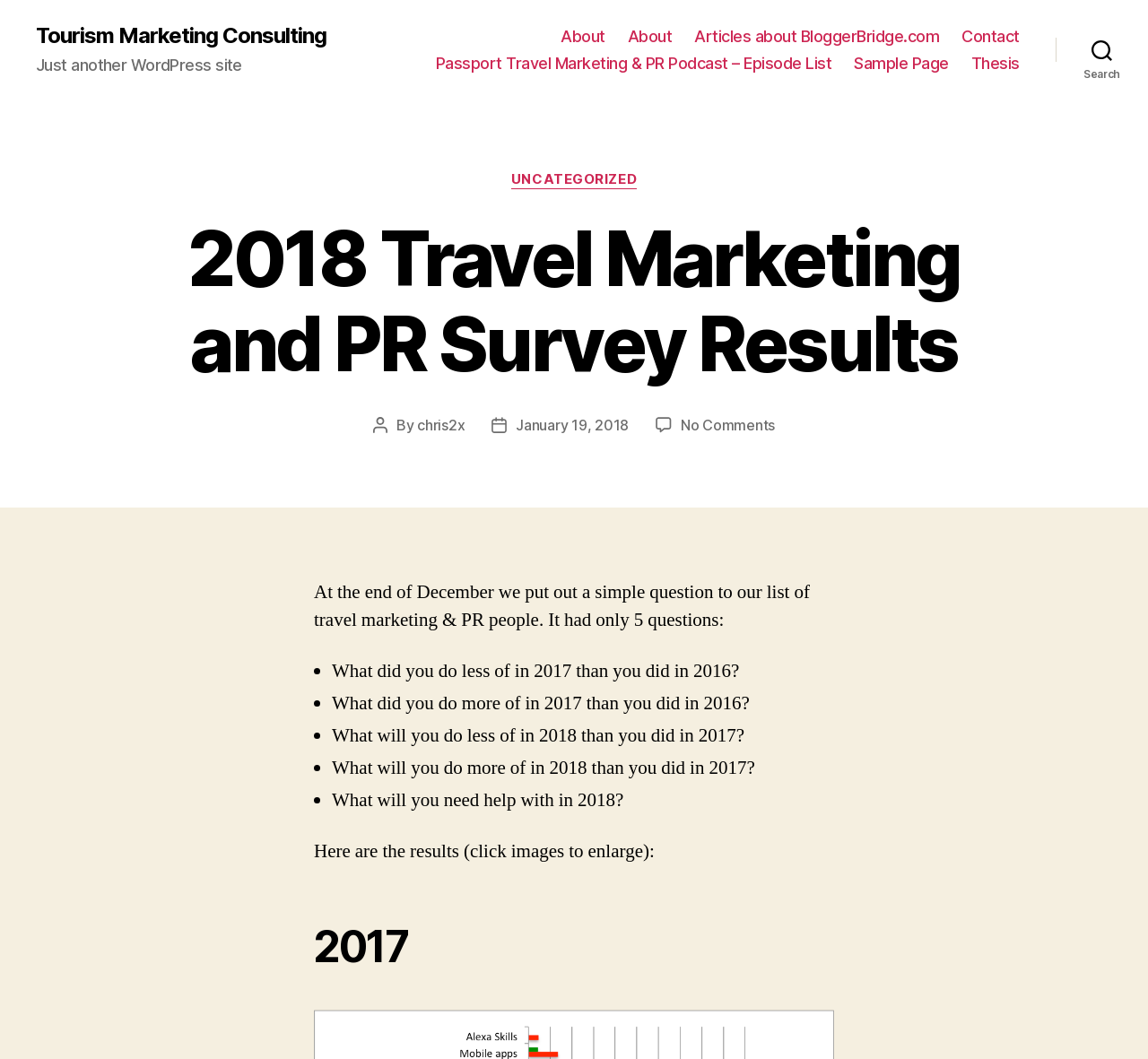Please specify the bounding box coordinates of the element that should be clicked to execute the given instruction: 'View the linkblog via Mastodon'. Ensure the coordinates are four float numbers between 0 and 1, expressed as [left, top, right, bottom].

None